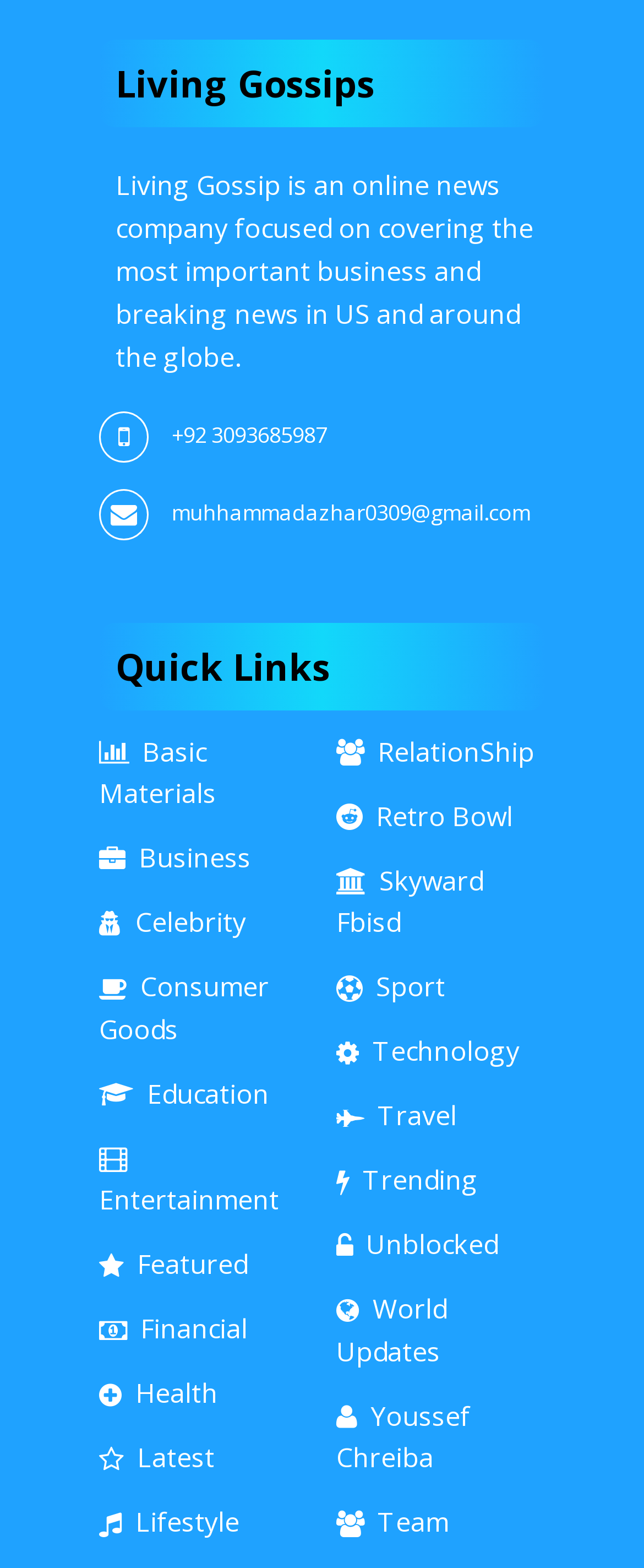Refer to the screenshot and give an in-depth answer to this question: What is the contact email of the website?

The answer can be found in the link element with the text 'muhhammadazhar0309@gmail.com' which is likely to be the contact email of the website.